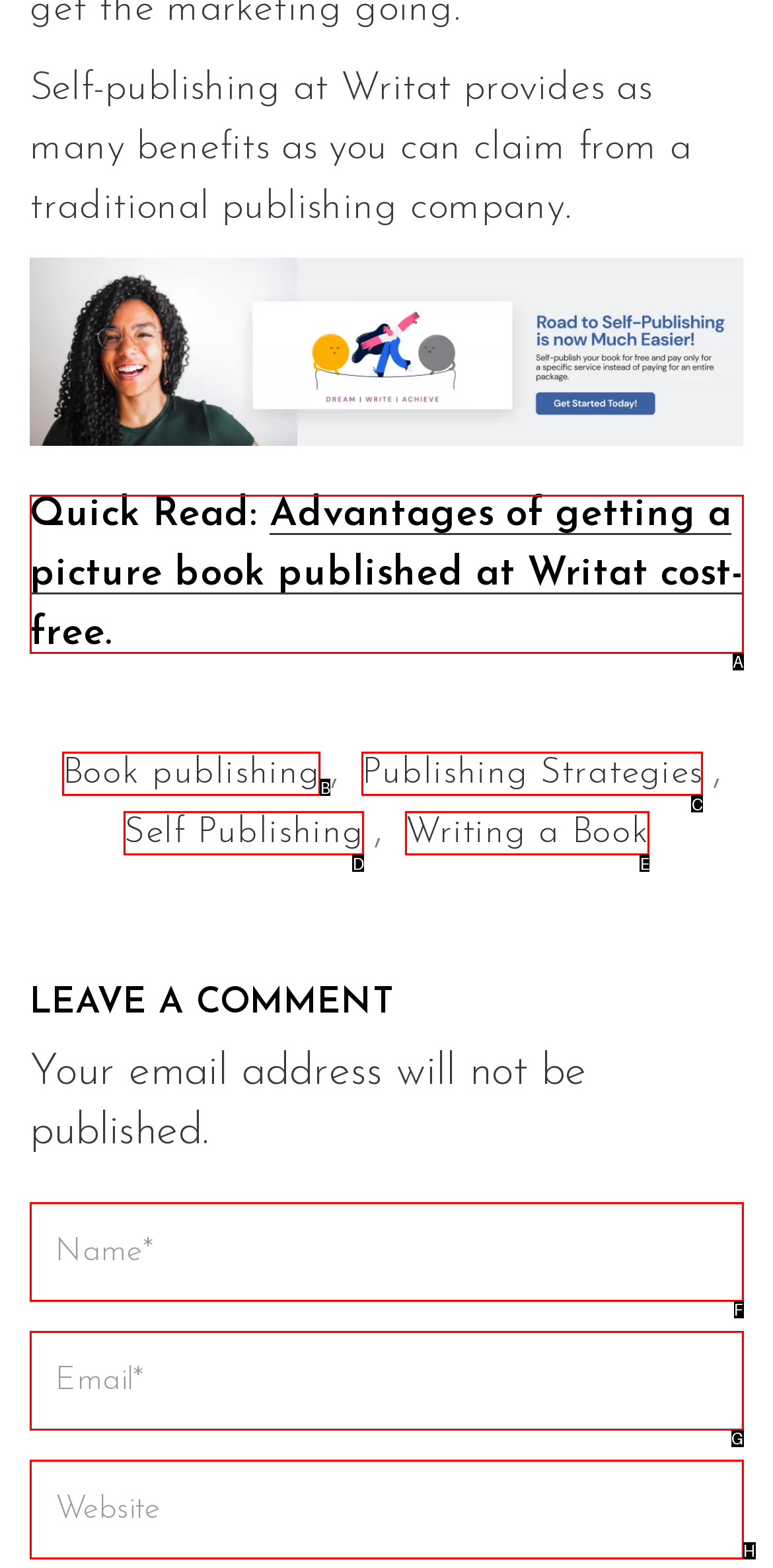Point out the option that aligns with the description: Publishing Strategies
Provide the letter of the corresponding choice directly.

C